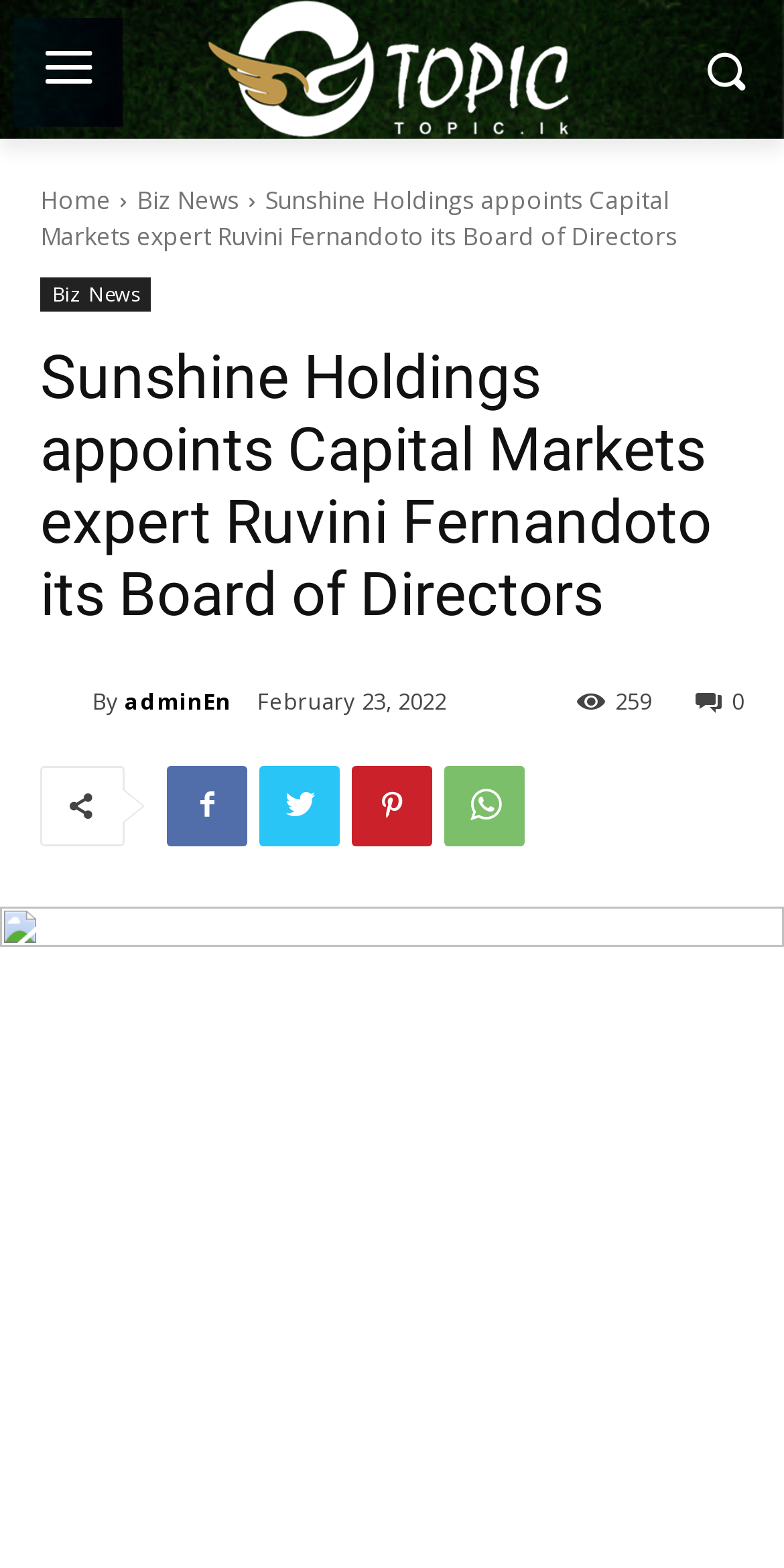How many views does the news have?
From the details in the image, provide a complete and detailed answer to the question.

The number of views of the news is mentioned in a static text element with a bounding box coordinate of [0.785, 0.438, 0.831, 0.457]. The exact number is 259.